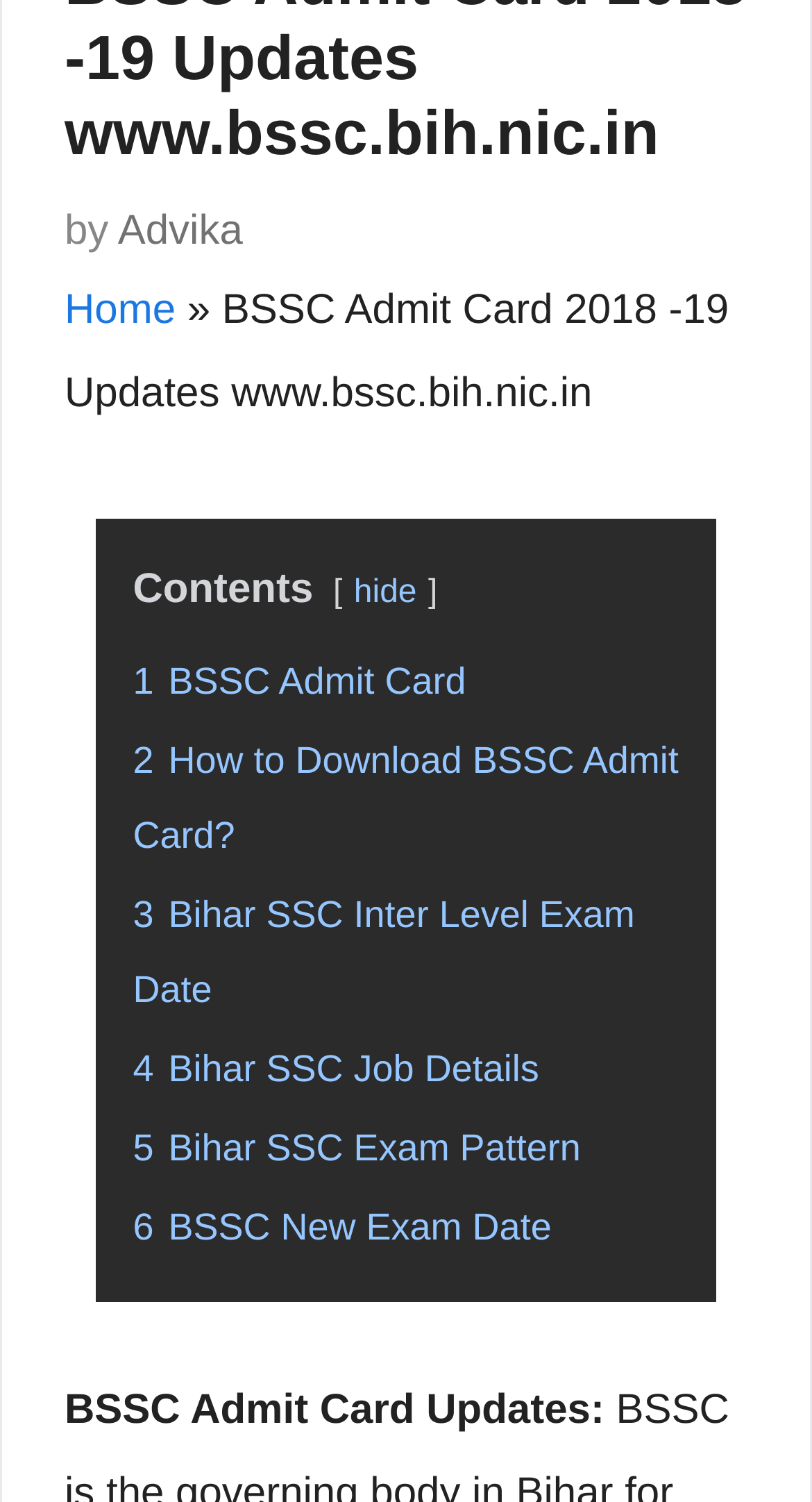Refer to the screenshot and answer the following question in detail:
What is the title of the first link in the contents section?

The first link in the contents section is '1 BSSC Admit Card', so the title of the first link is 'BSSC Admit Card'.